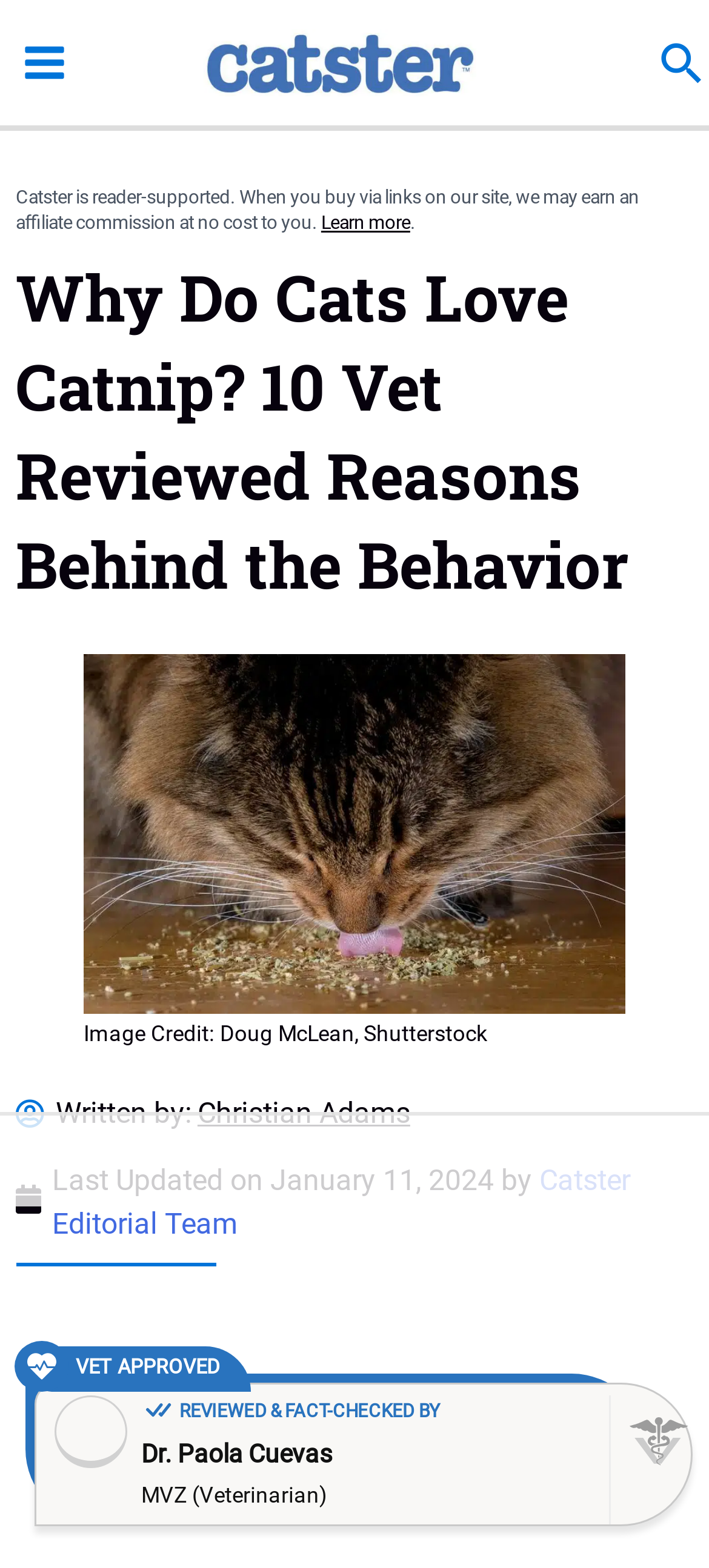Please find and generate the text of the main heading on the webpage.

Why Do Cats Love Catnip? 10 Vet Reviewed Reasons Behind the Behavior